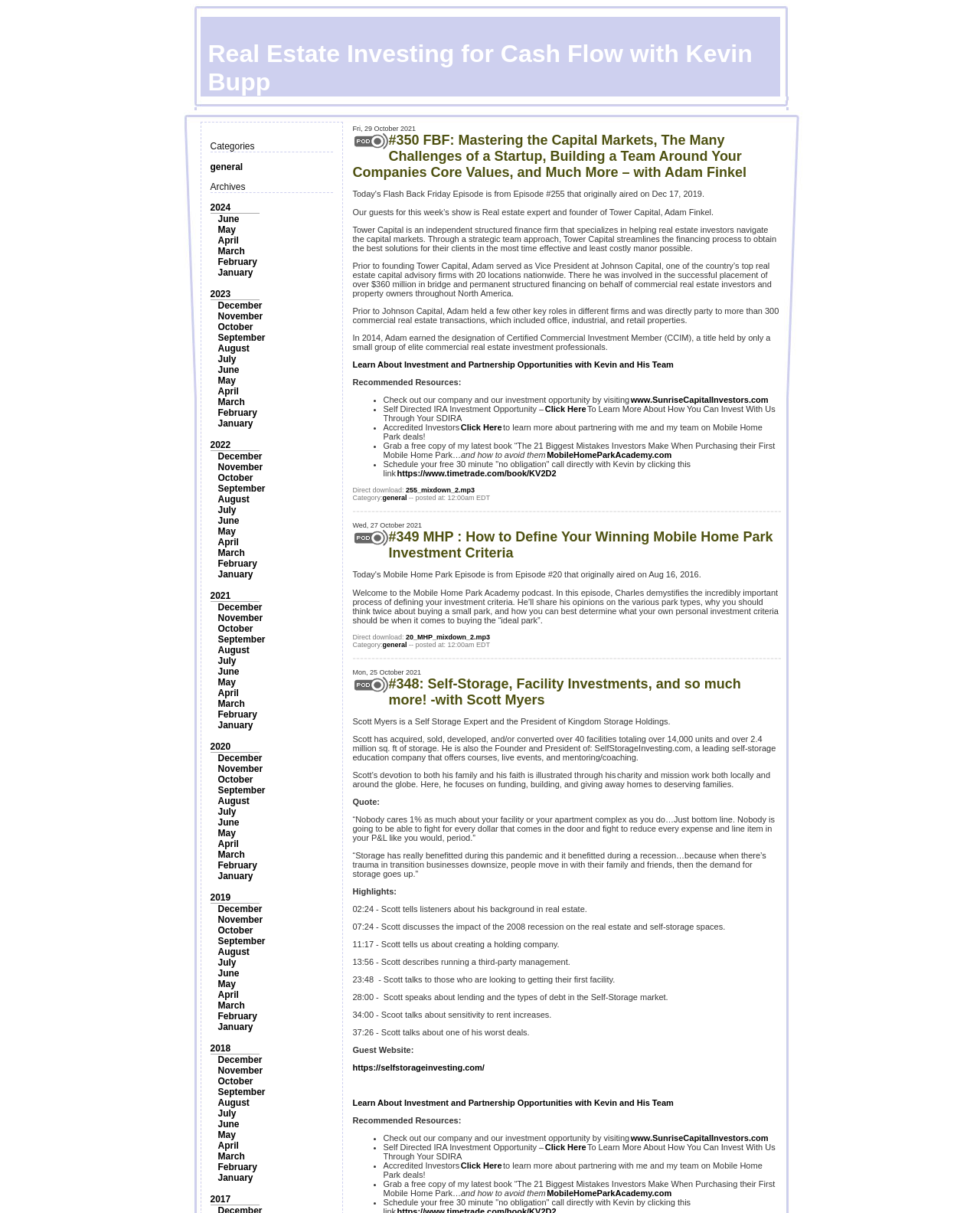Please mark the bounding box coordinates of the area that should be clicked to carry out the instruction: "View archives".

[0.214, 0.15, 0.25, 0.158]